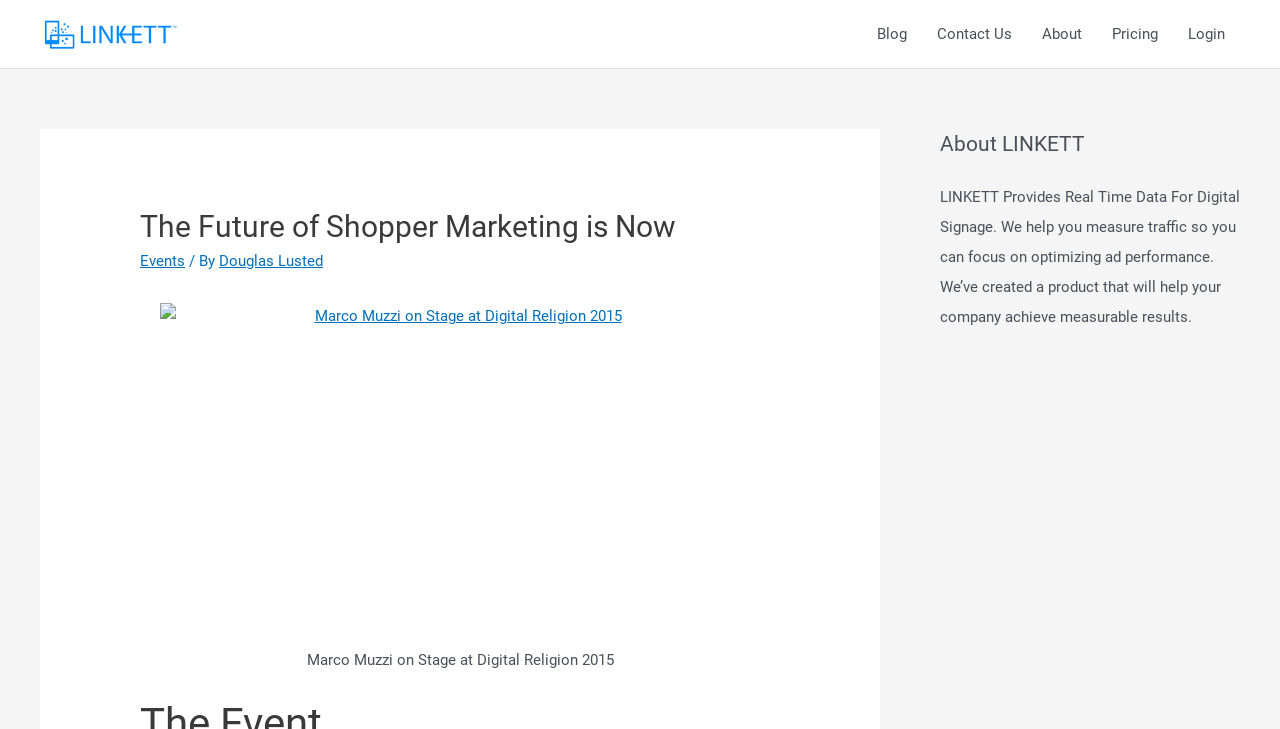From the element description About, predict the bounding box coordinates of the UI element. The coordinates must be specified in the format (top-left x, top-left y, bottom-right x, bottom-right y) and should be within the 0 to 1 range.

[0.802, 0.005, 0.857, 0.088]